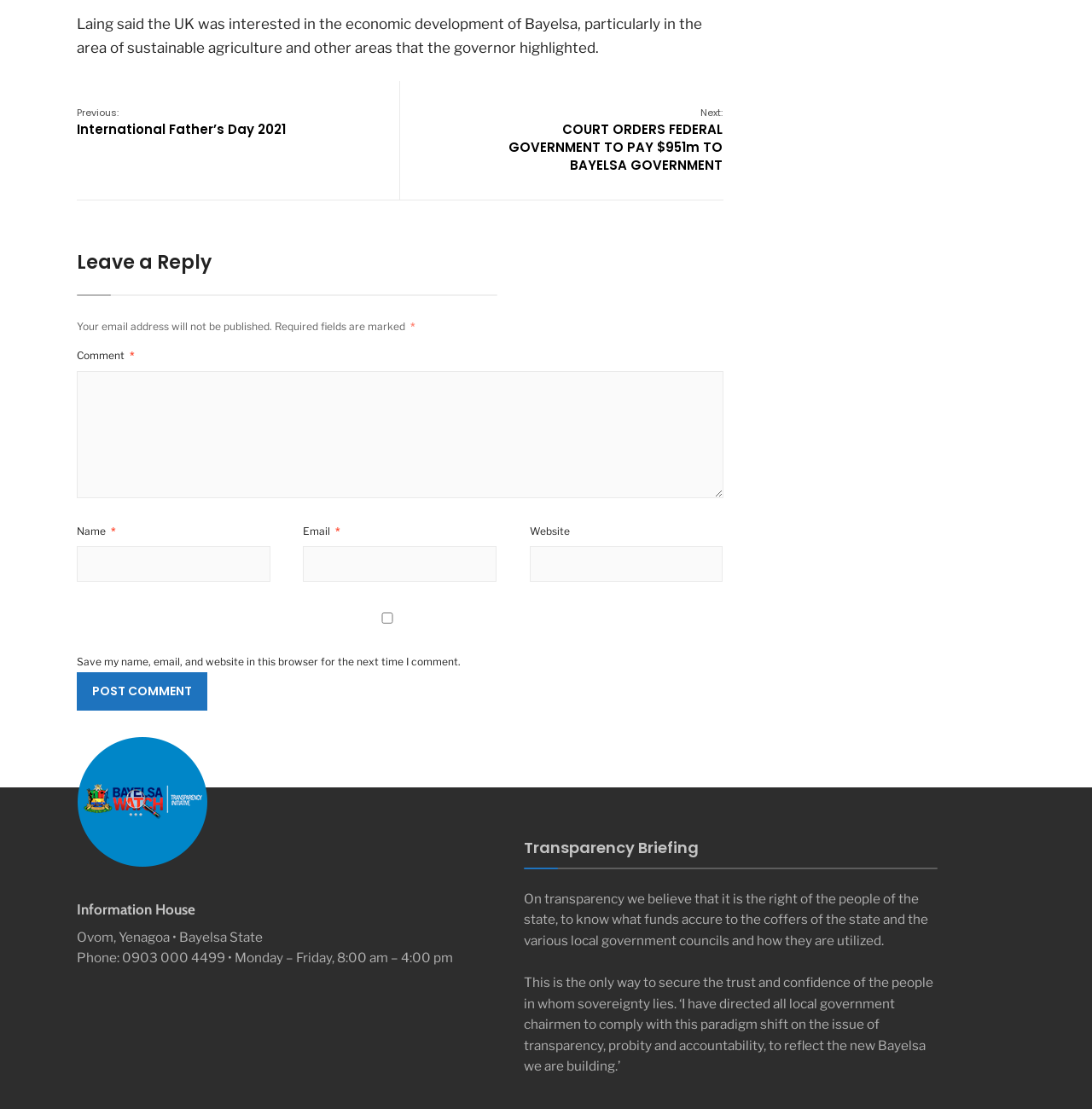Identify the bounding box for the UI element specified in this description: "parent_node: Comment * name="comment"". The coordinates must be four float numbers between 0 and 1, formatted as [left, top, right, bottom].

[0.07, 0.334, 0.662, 0.45]